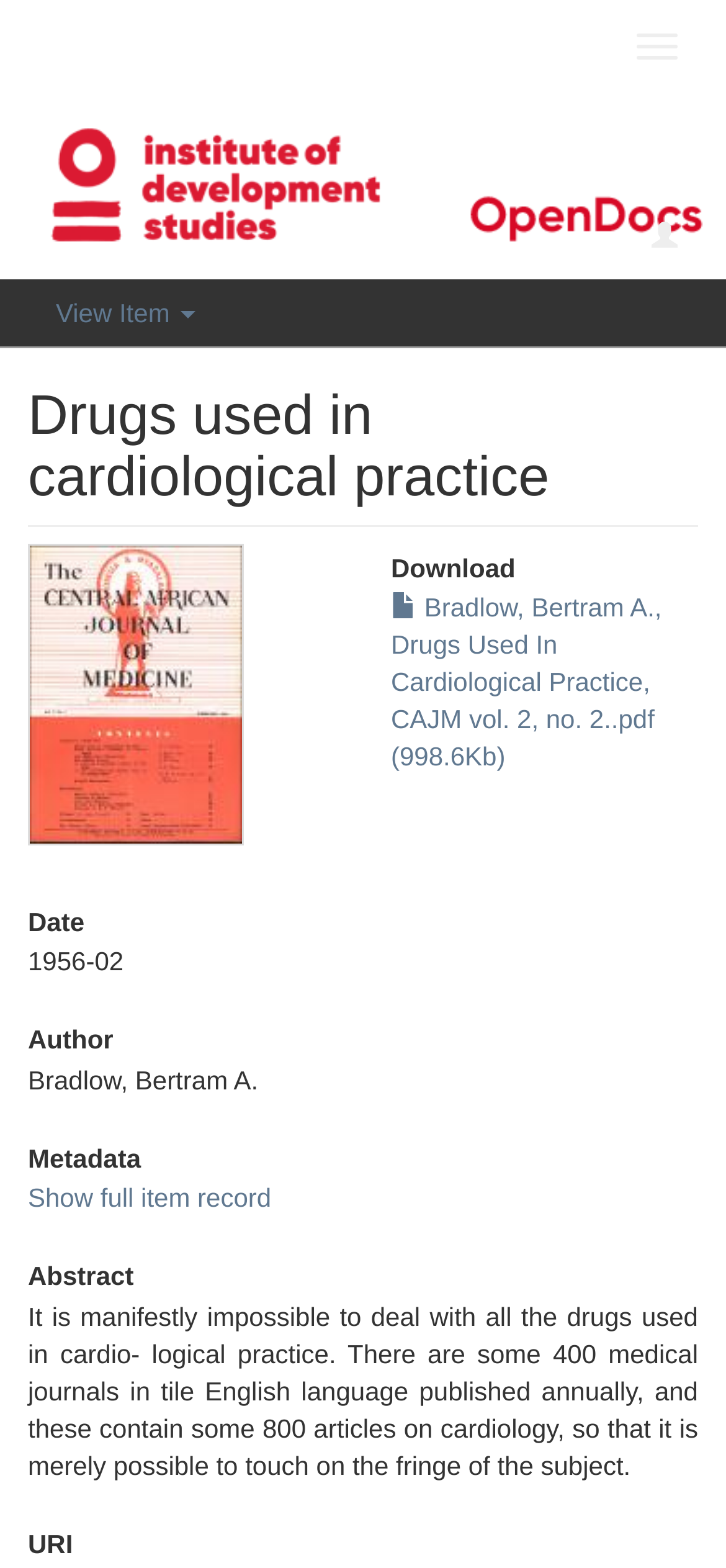What is the publication date of the article?
Examine the webpage screenshot and provide an in-depth answer to the question.

I found the publication date by looking at the 'Date' heading and its corresponding static text, which is '1956-02'.